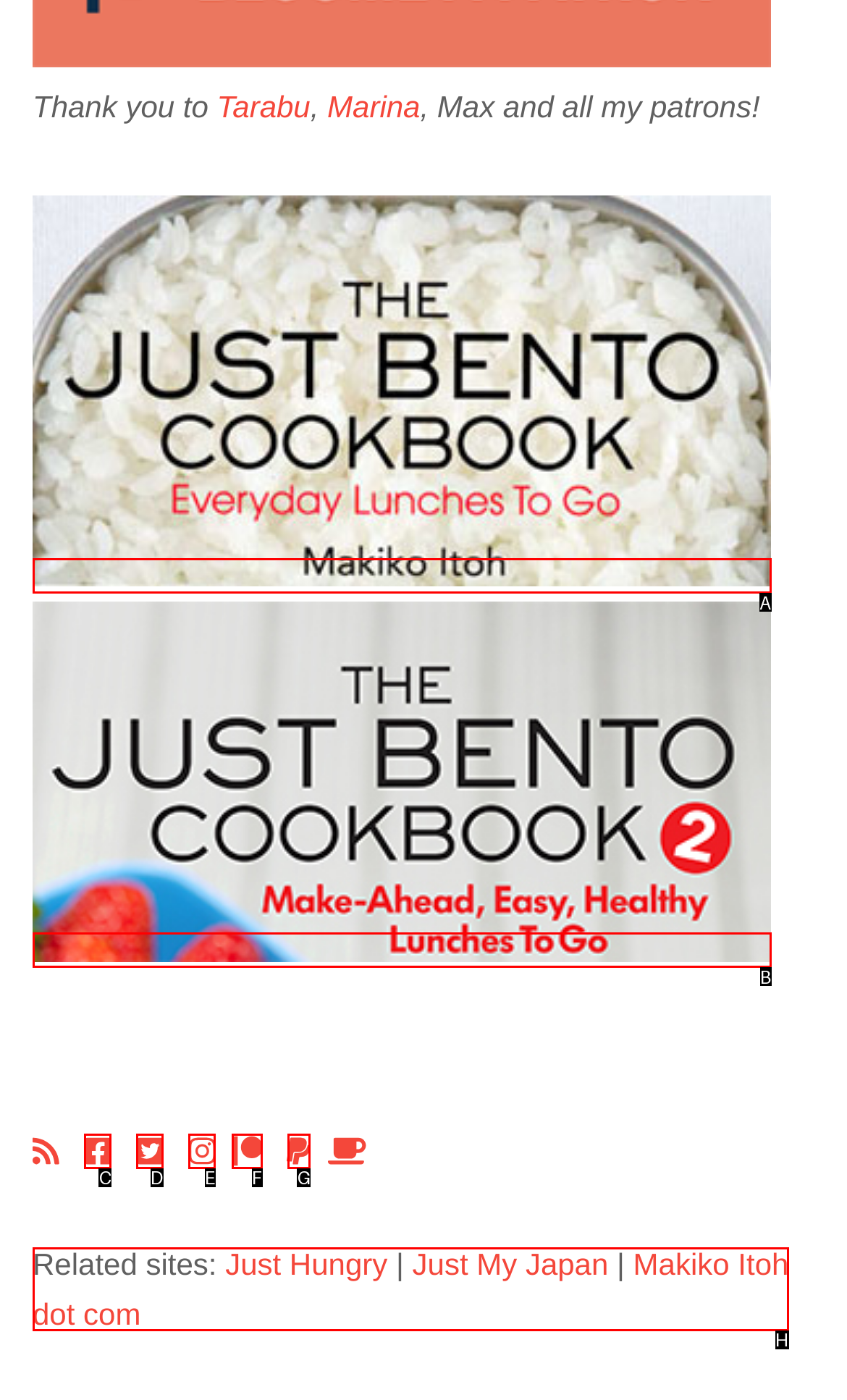Tell me which one HTML element best matches the description: Makiko Itoh dot com Answer with the option's letter from the given choices directly.

H